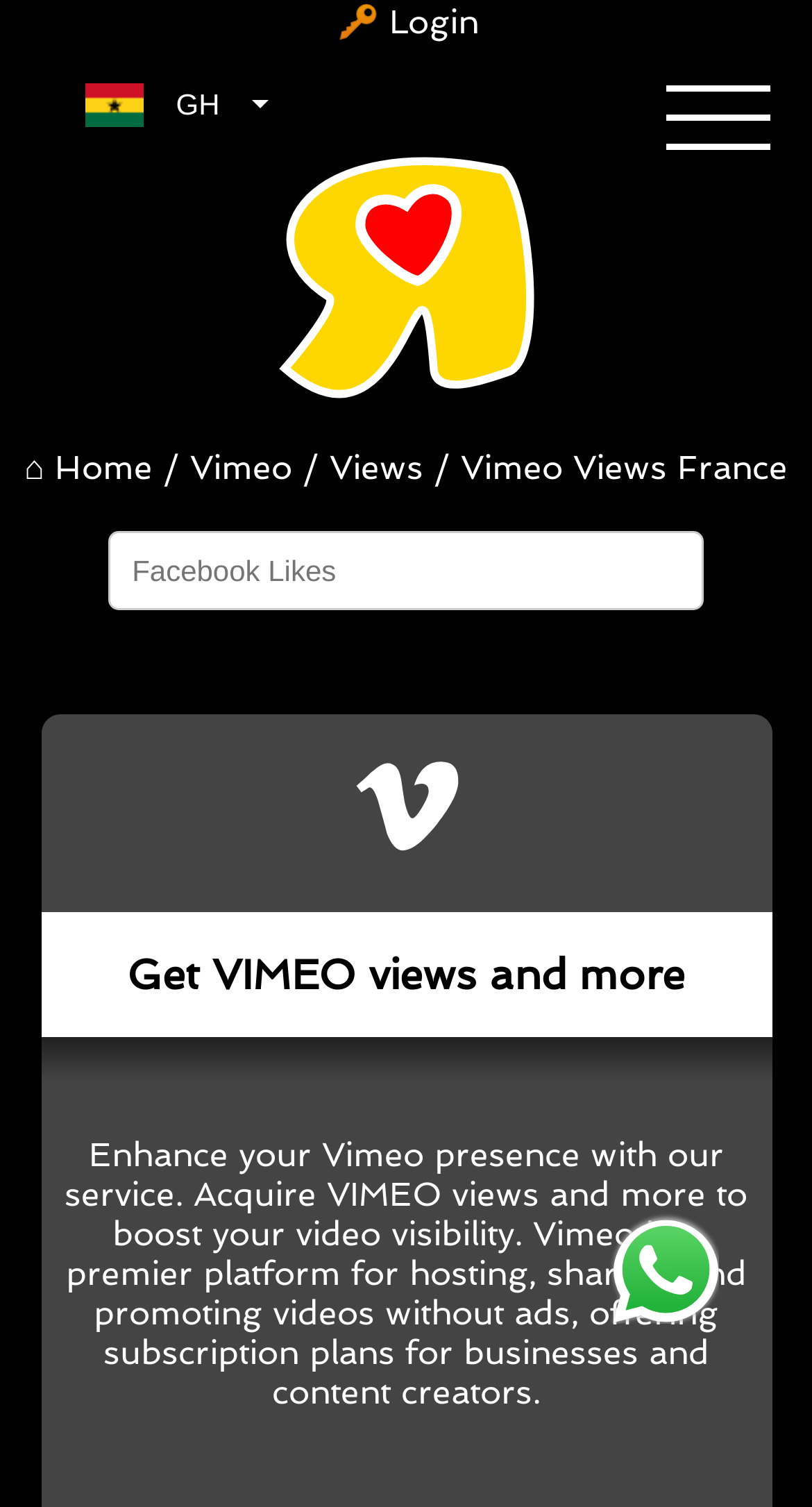Refer to the image and answer the question with as much detail as possible: What is the purpose of the textbox on the webpage?

The textbox on the webpage is identified as 'Facebook Likes' based on its text content and bounding box coordinates [0.134, 0.352, 0.866, 0.405]. It appears to be a field where users can input their Facebook likes.